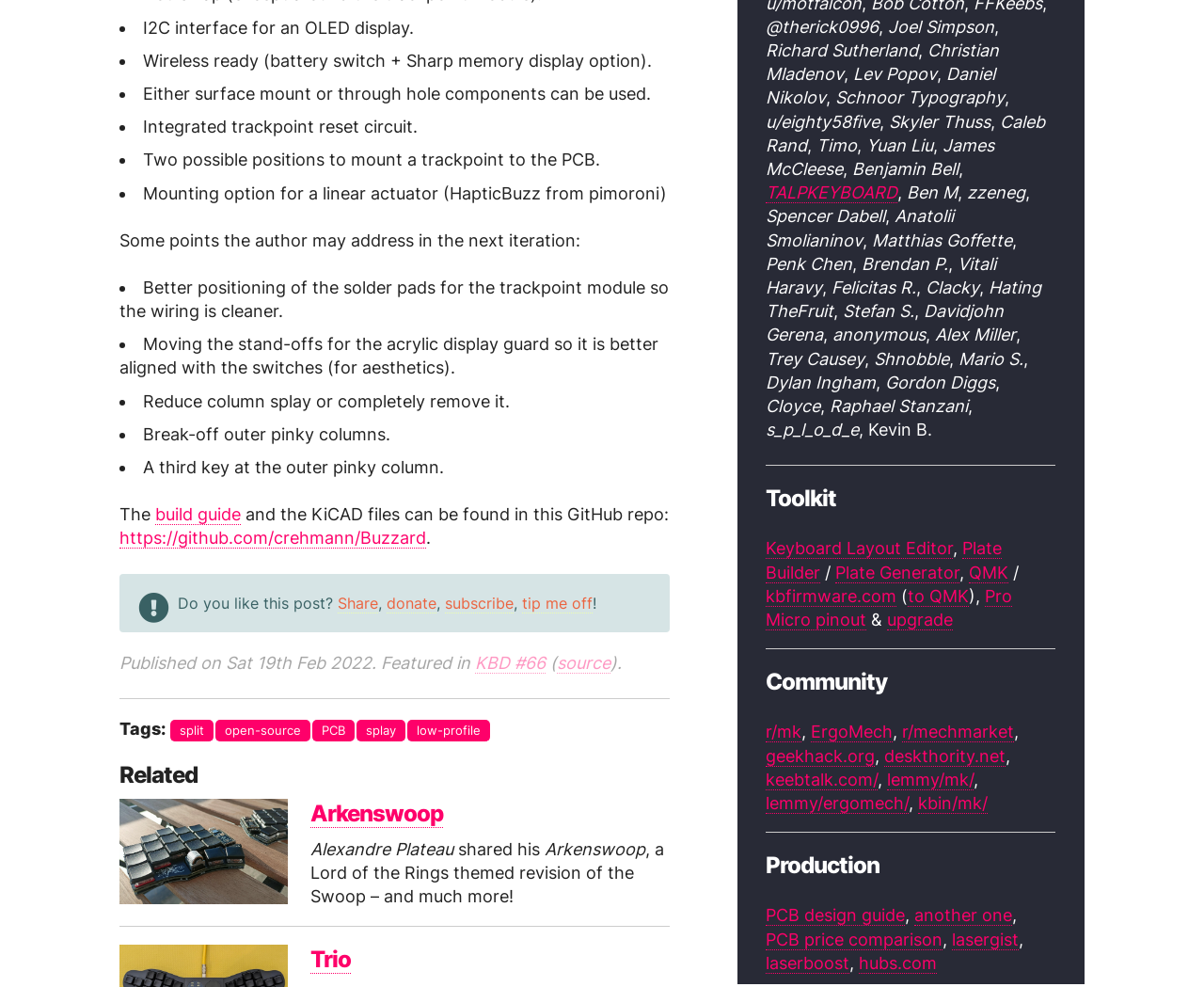Find the bounding box coordinates for the element that must be clicked to complete the instruction: "Share this post". The coordinates should be four float numbers between 0 and 1, indicated as [left, top, right, bottom].

[0.28, 0.601, 0.314, 0.621]